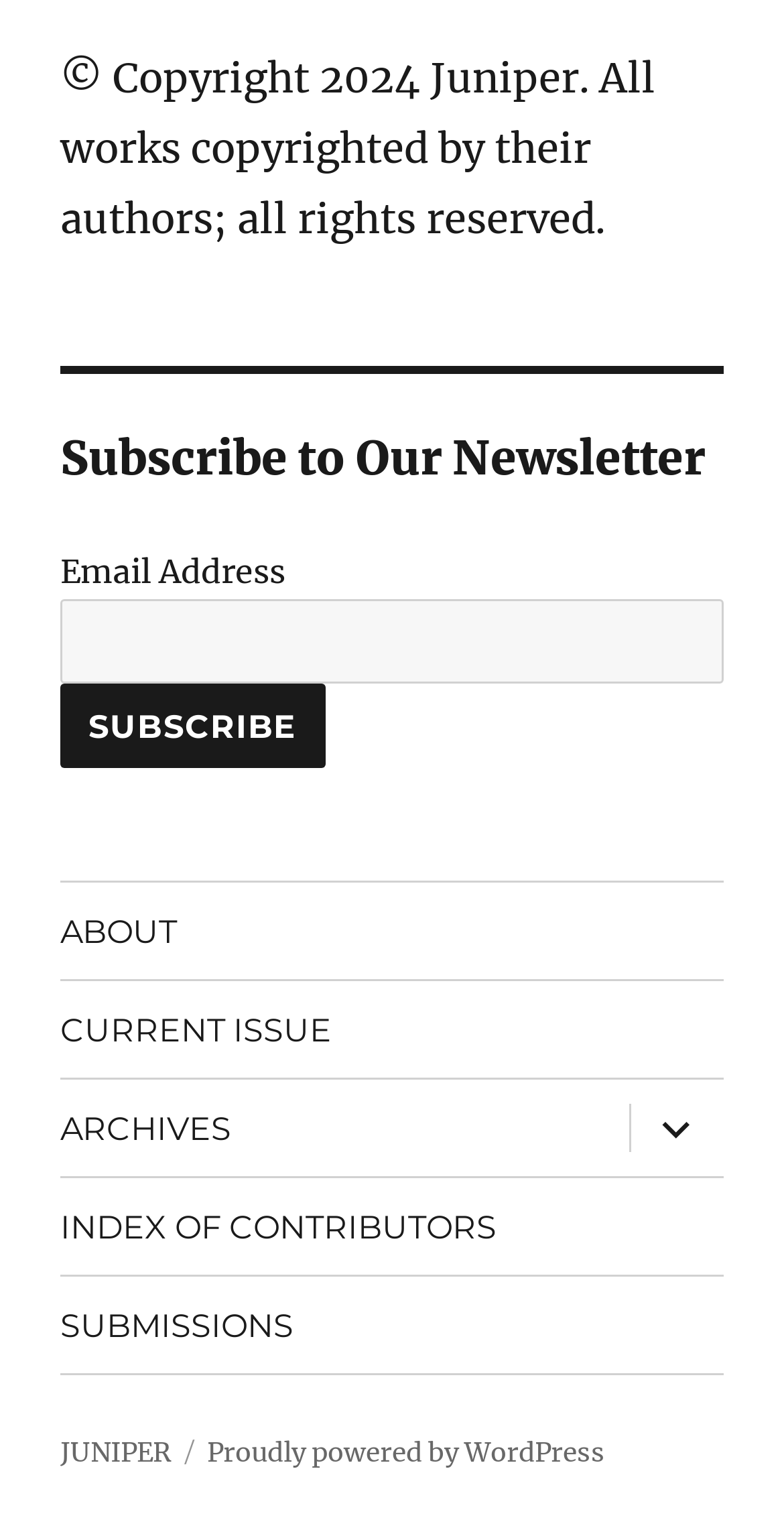What is the name of the website?
Give a thorough and detailed response to the question.

The name of the website is 'Juniper', which is linked at the bottom of the page, indicating that it is the title of the website.